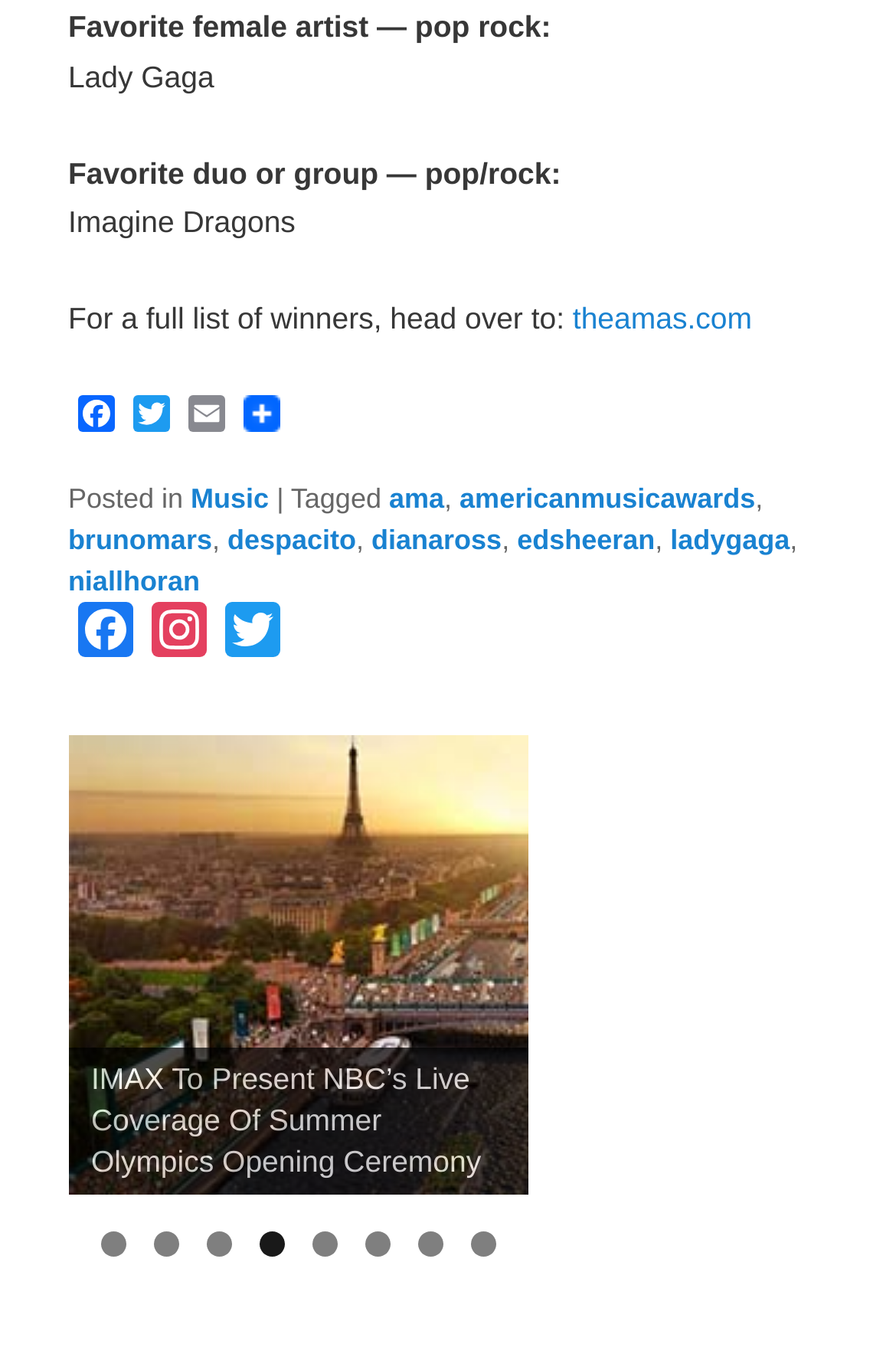How many links are there in the 'Recent 2024' section?
Answer the question with a single word or phrase derived from the image.

8